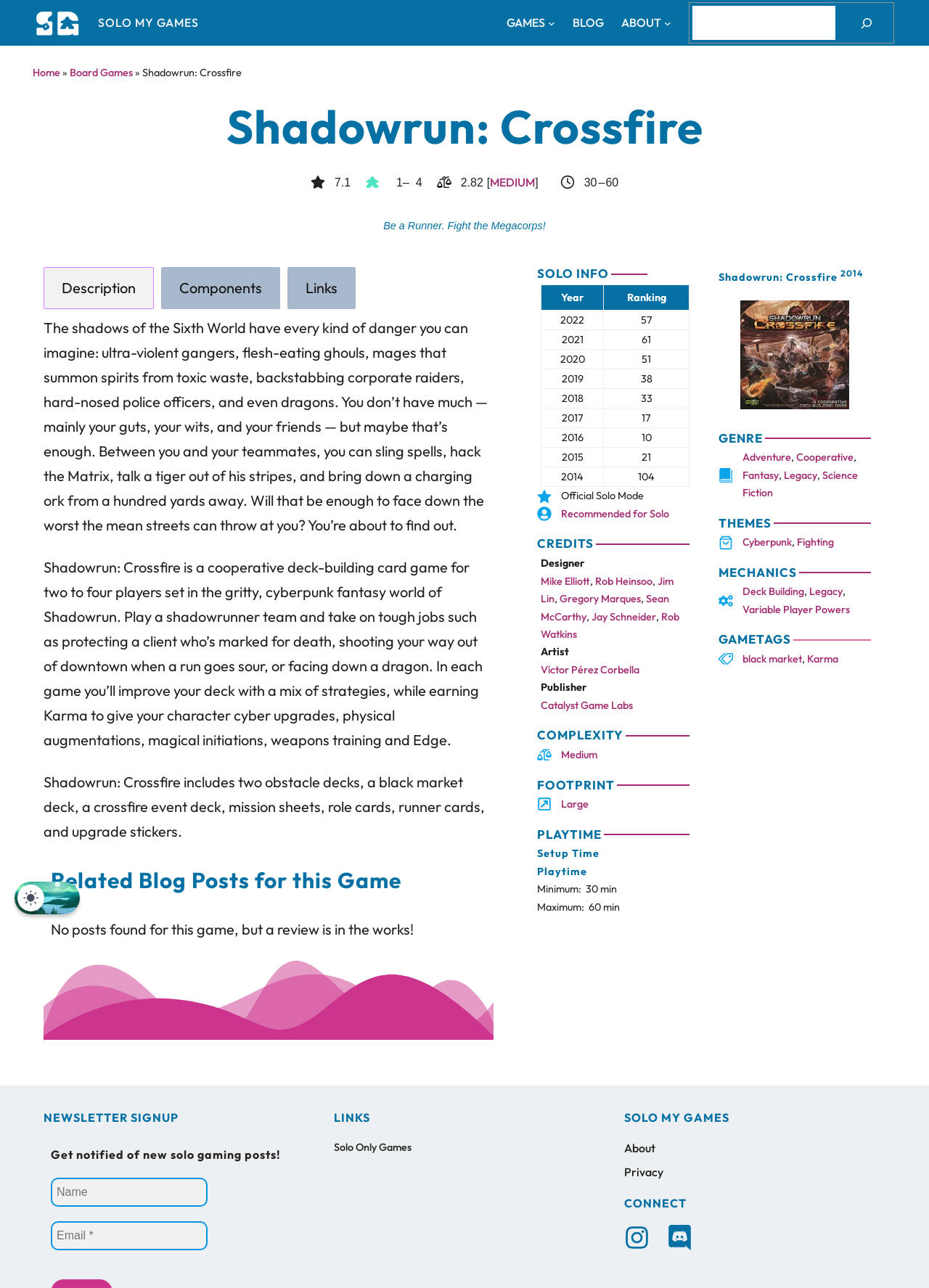Based on the element description: "Solo My Games", identify the bounding box coordinates for this UI element. The coordinates must be four float numbers between 0 and 1, listed as [left, top, right, bottom].

[0.105, 0.012, 0.214, 0.023]